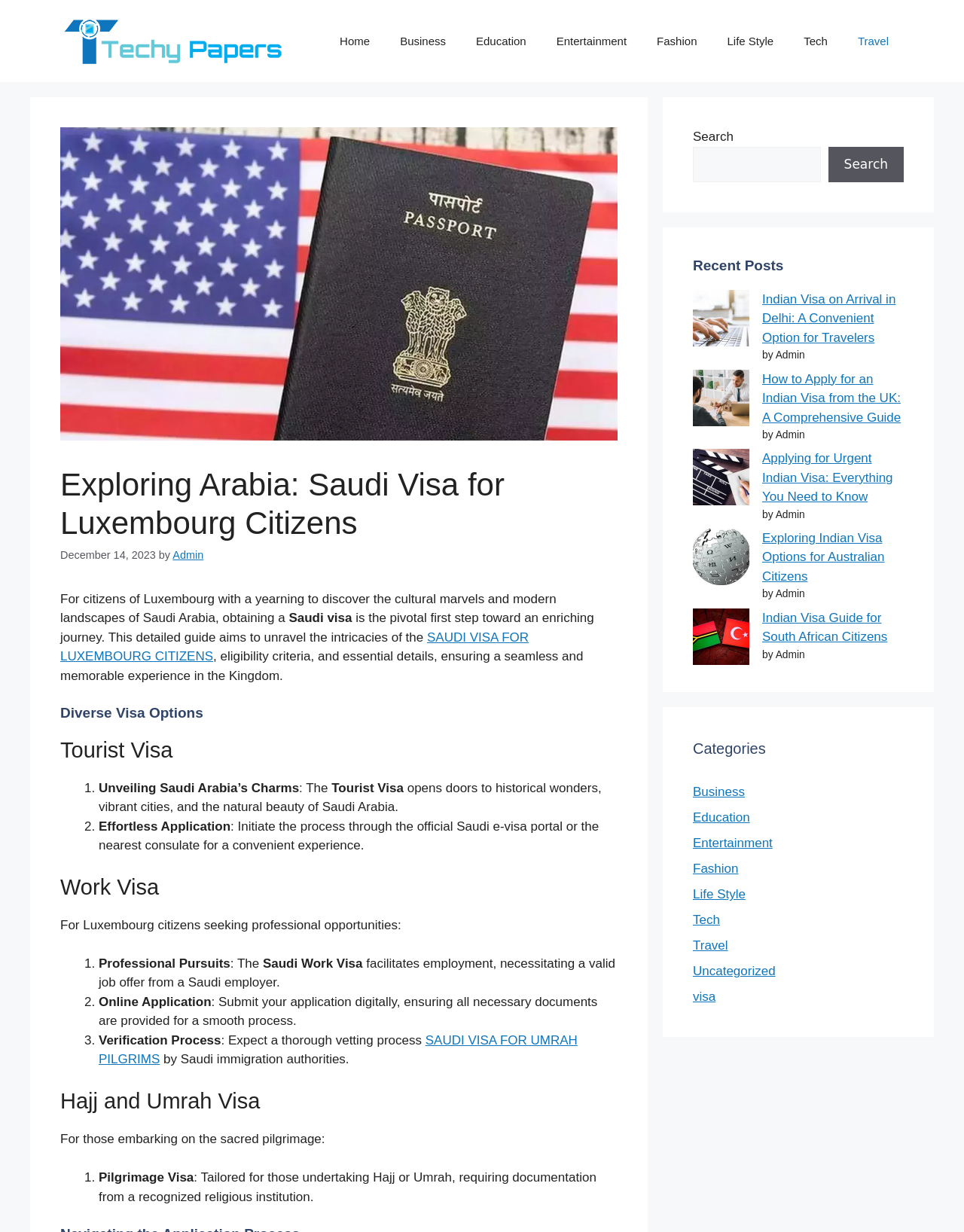What is the primary purpose of this webpage?
Respond to the question with a well-detailed and thorough answer.

Based on the webpage content, it appears that the primary purpose of this webpage is to provide information and guidance to citizens of Luxembourg who are interested in obtaining a visa to visit Saudi Arabia. The webpage provides detailed information on the different types of visas available, eligibility criteria, and the application process.